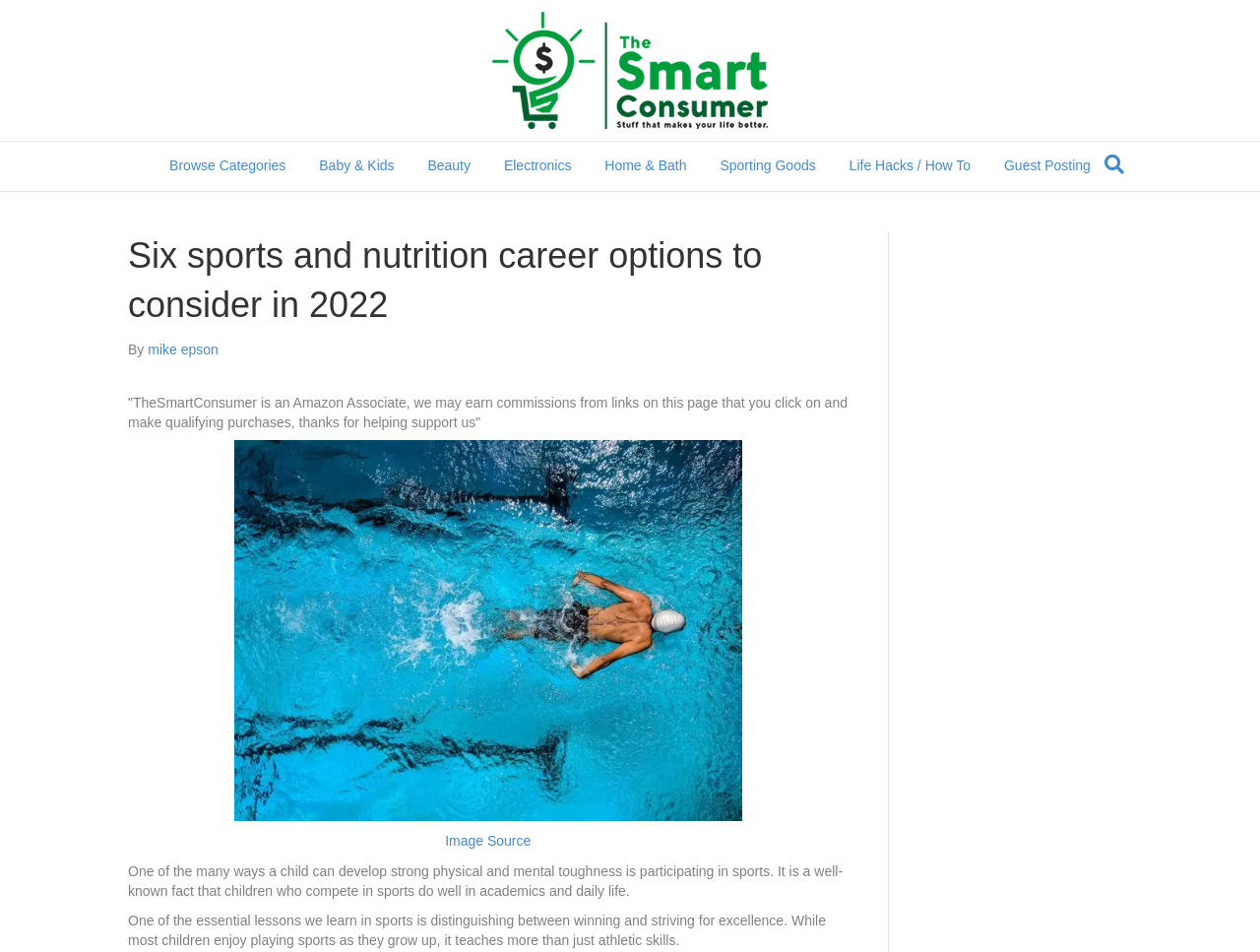Locate the coordinates of the bounding box for the clickable region that fulfills this instruction: "Visit the 'Sporting Goods' page".

[0.56, 0.149, 0.659, 0.2]